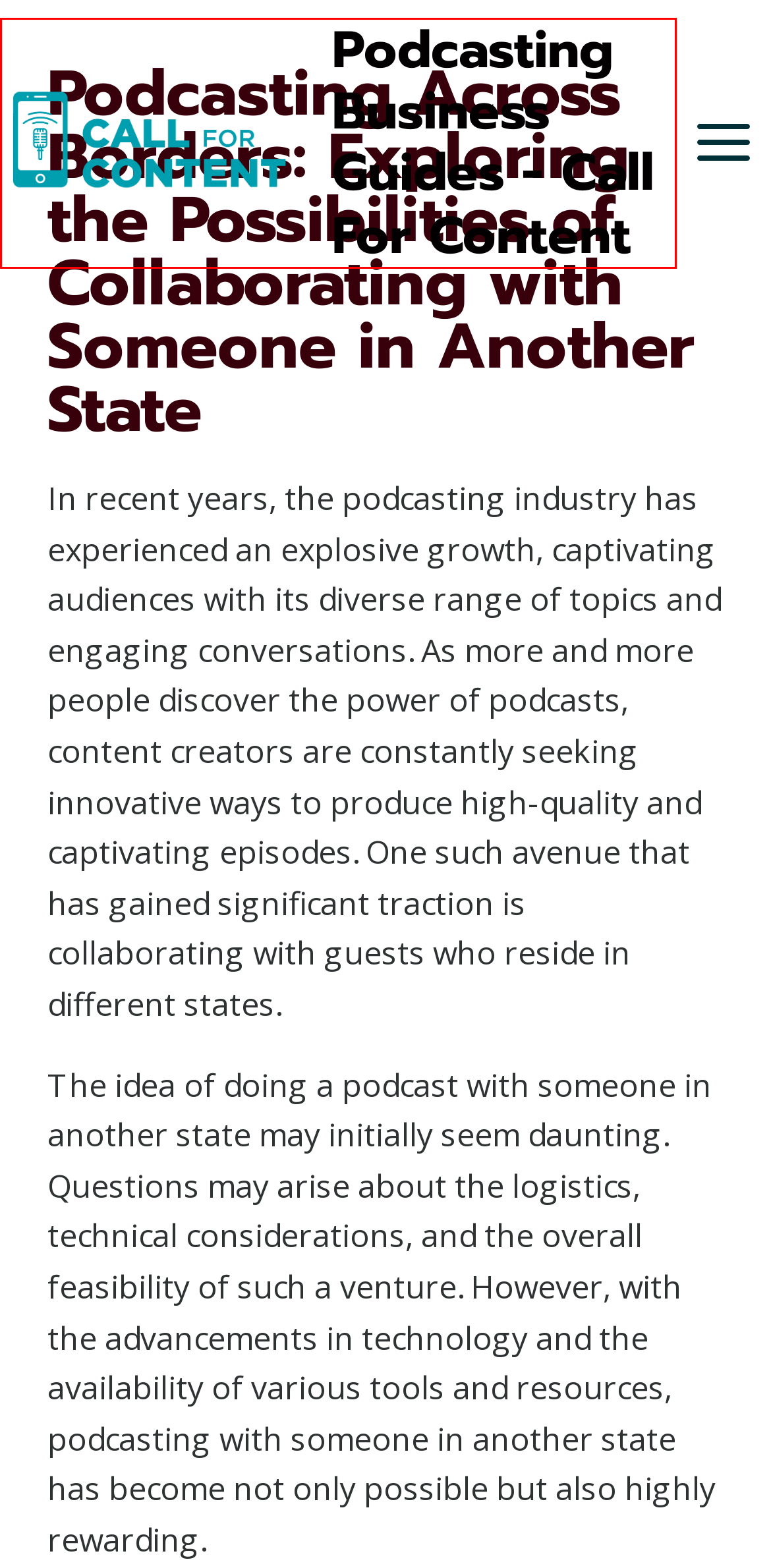Review the screenshot of a webpage which includes a red bounding box around an element. Select the description that best fits the new webpage once the element in the bounding box is clicked. Here are the candidates:
A. is phil in the blanks podcast free - Podcasting Business Guides - Call For Content
B. do podcasts have music in the background - Podcasting Business Guides - Call For Content
C. eBook Playbook - Podcasting Business Guides - Call For Content
D. Podcast Monetization - Podcasting Business Guides - Call For Content
E. Home - Podcasting Business Guides - Call For Content
F. Authority Marketing Playbook - Podcasting Business Guides - Call For Content
G. do you need an llc for a podcast - Podcasting Business Guides - Call For Content
H. Podcast Editing & Production - Podcasting Business Guides - Call For Content

E